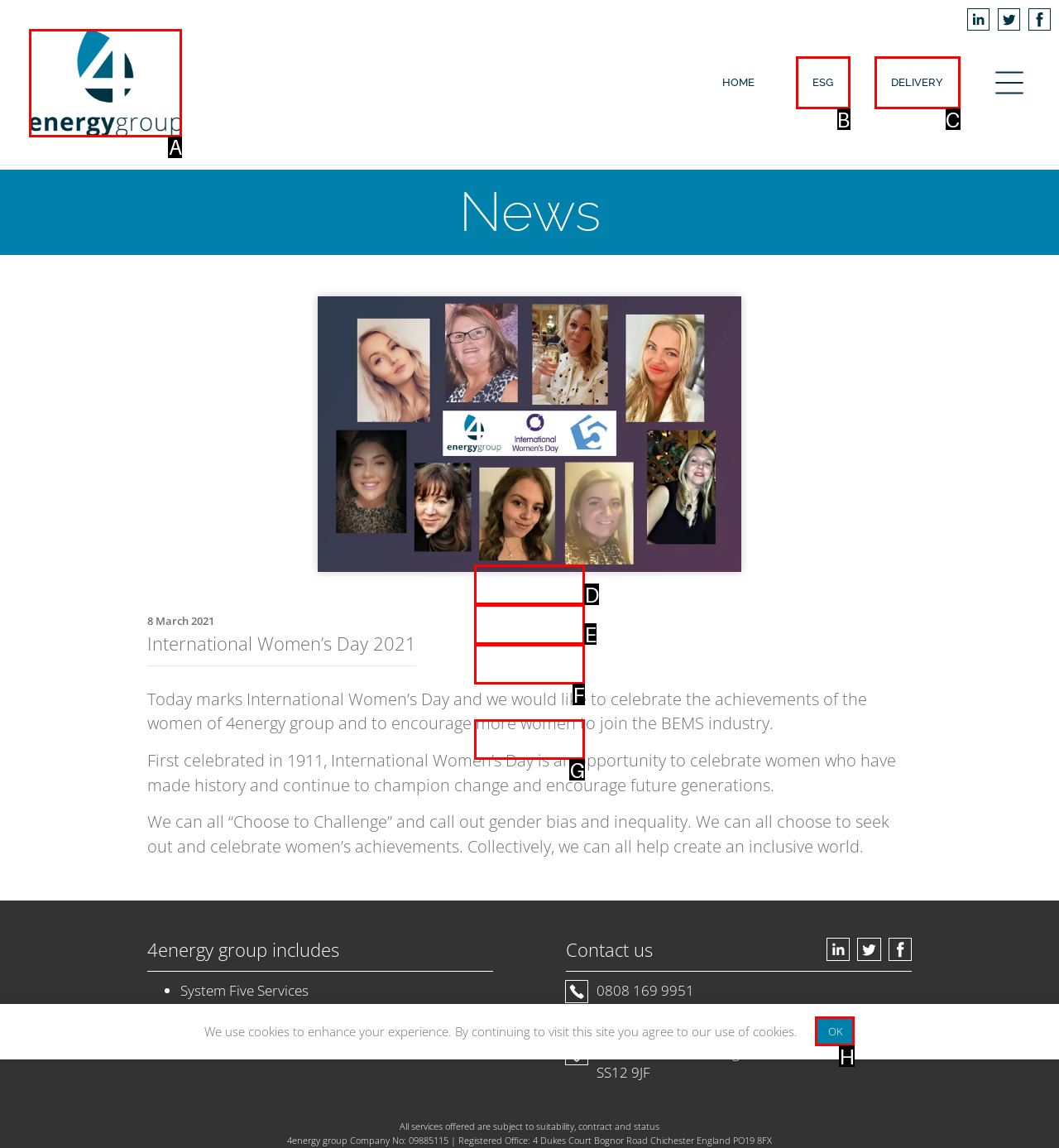Tell me the letter of the UI element to click in order to accomplish the following task: Click the OK button
Answer with the letter of the chosen option from the given choices directly.

H